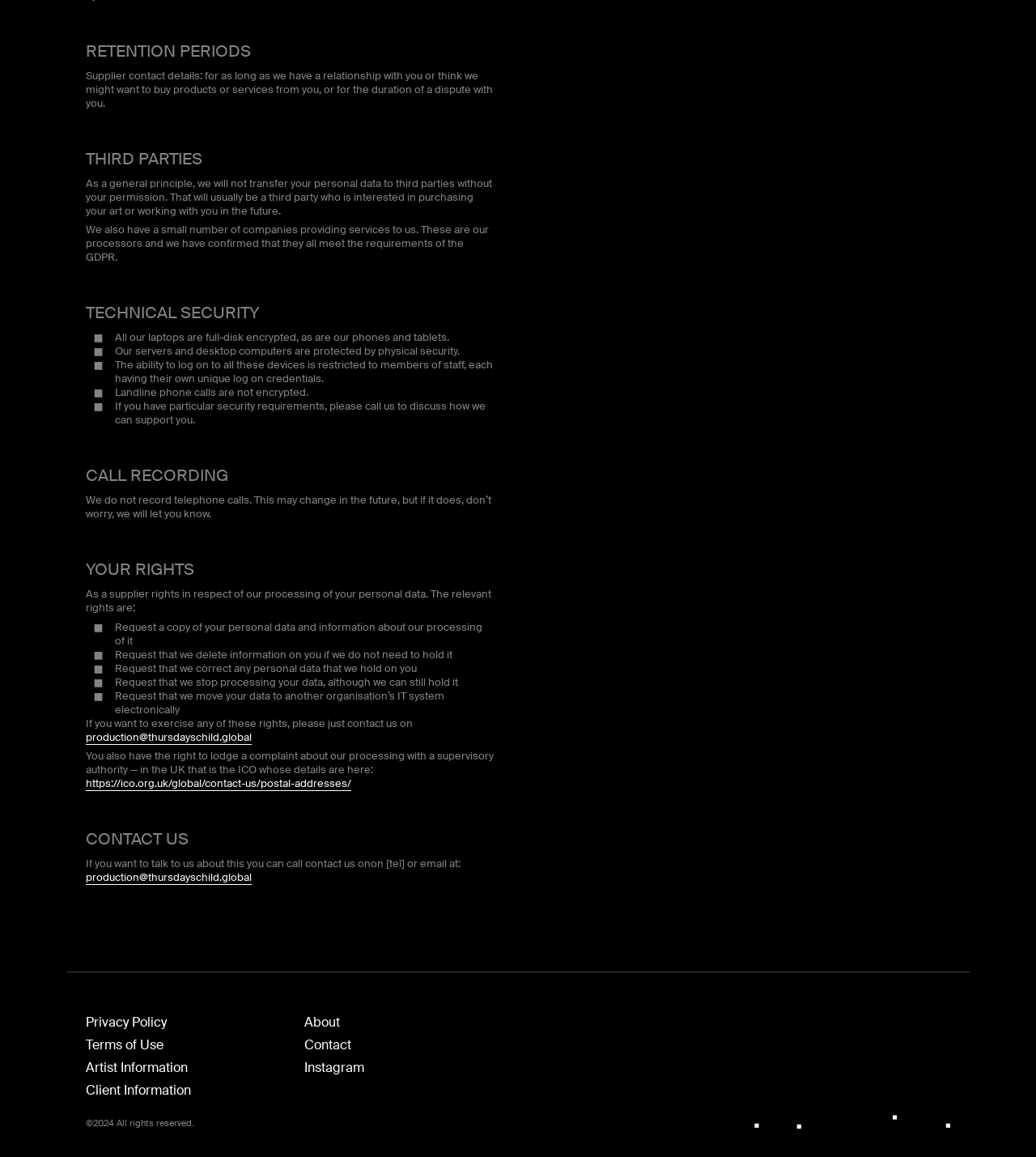Please determine the bounding box of the UI element that matches this description: Terms of Use. The coordinates should be given as (top-left x, top-left y, bottom-right x, bottom-right y), with all values between 0 and 1.

[0.083, 0.896, 0.158, 0.91]